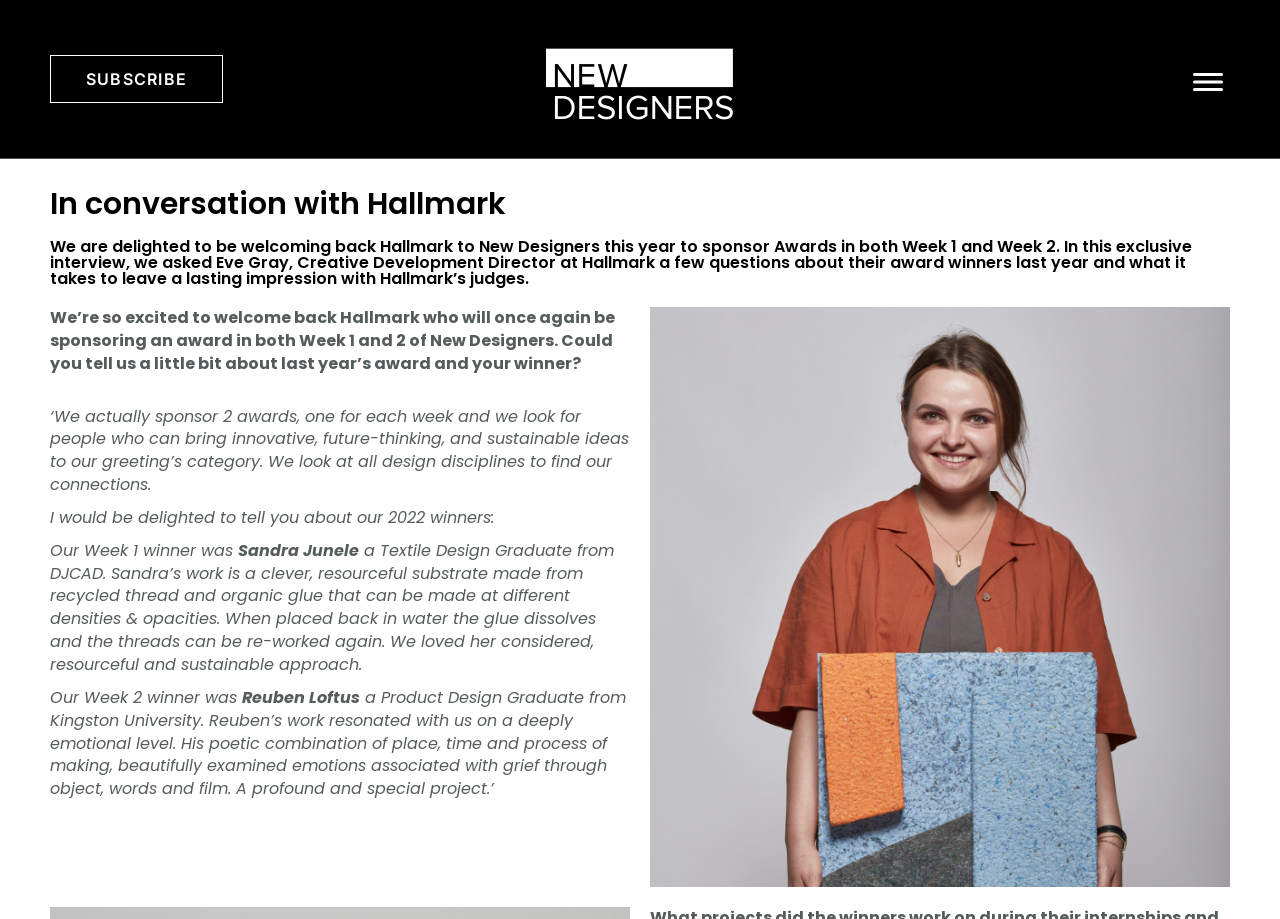What is the name of the company sponsoring awards?
Based on the visual content, answer with a single word or a brief phrase.

Hallmark